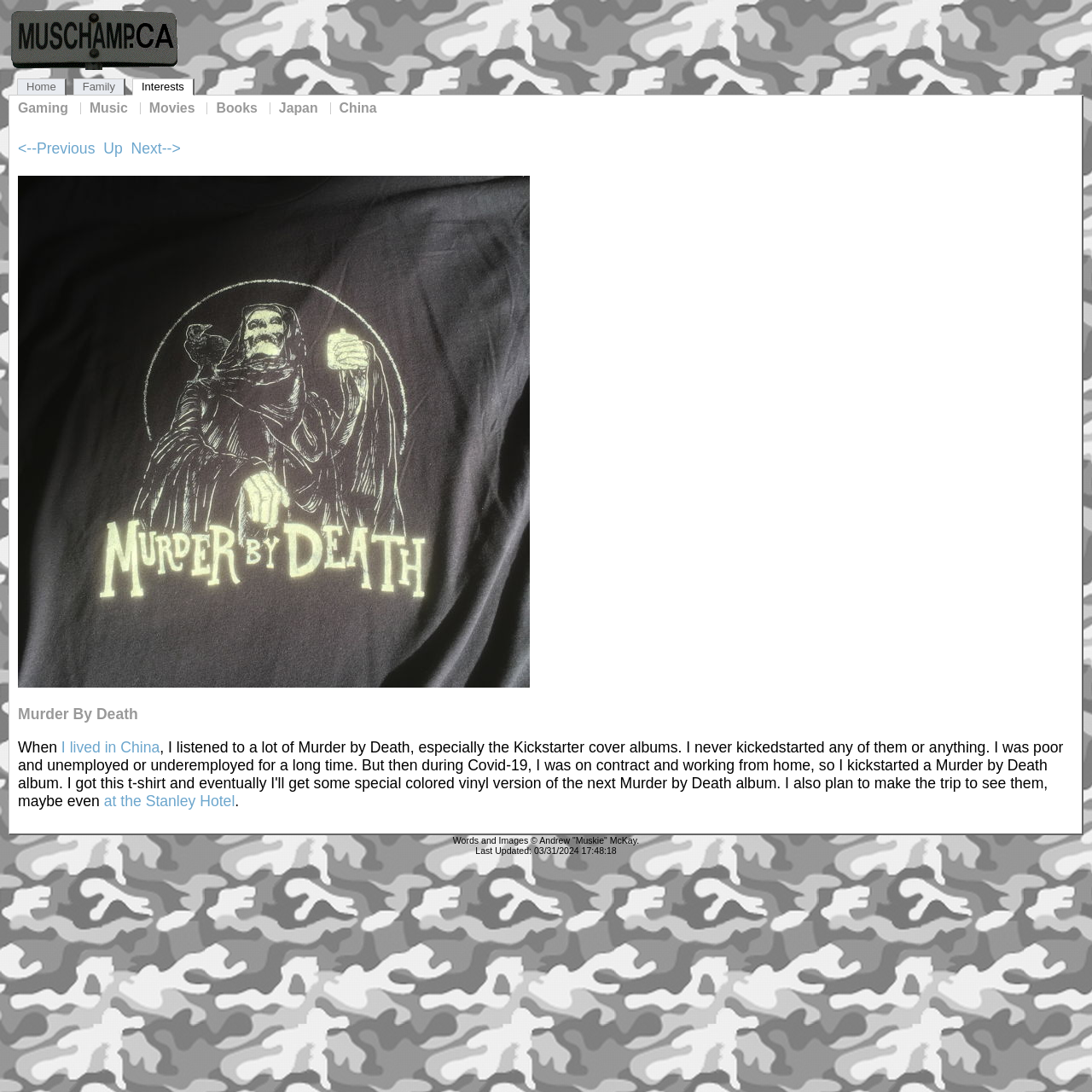Locate the bounding box coordinates of the element's region that should be clicked to carry out the following instruction: "Click on Muschamp Rd". The coordinates need to be four float numbers between 0 and 1, i.e., [left, top, right, bottom].

[0.008, 0.059, 0.164, 0.075]